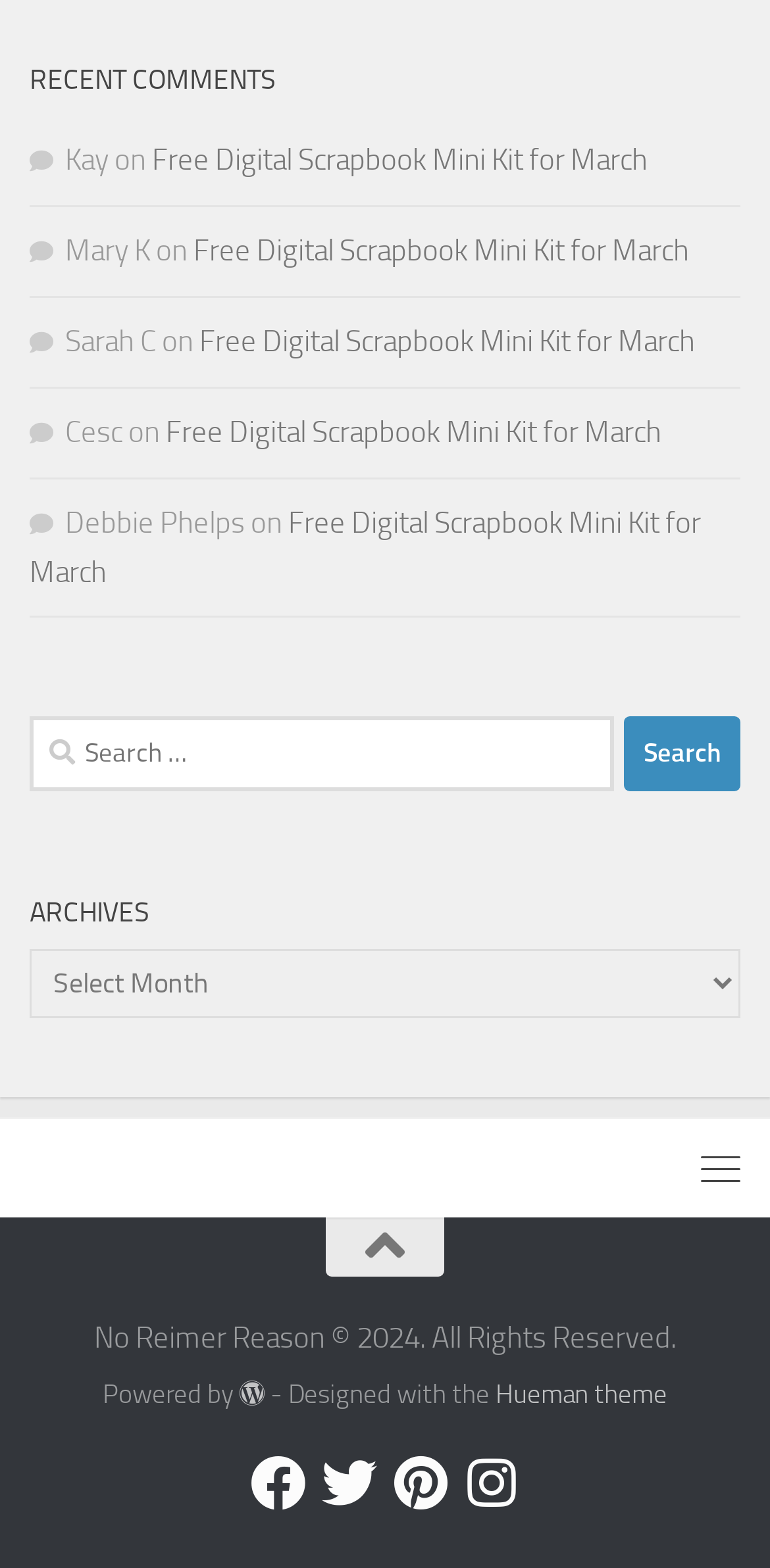Identify the bounding box for the given UI element using the description provided. Coordinates should be in the format (top-left x, top-left y, bottom-right x, bottom-right y) and must be between 0 and 1. Here is the description: Hueman theme

[0.644, 0.879, 0.867, 0.898]